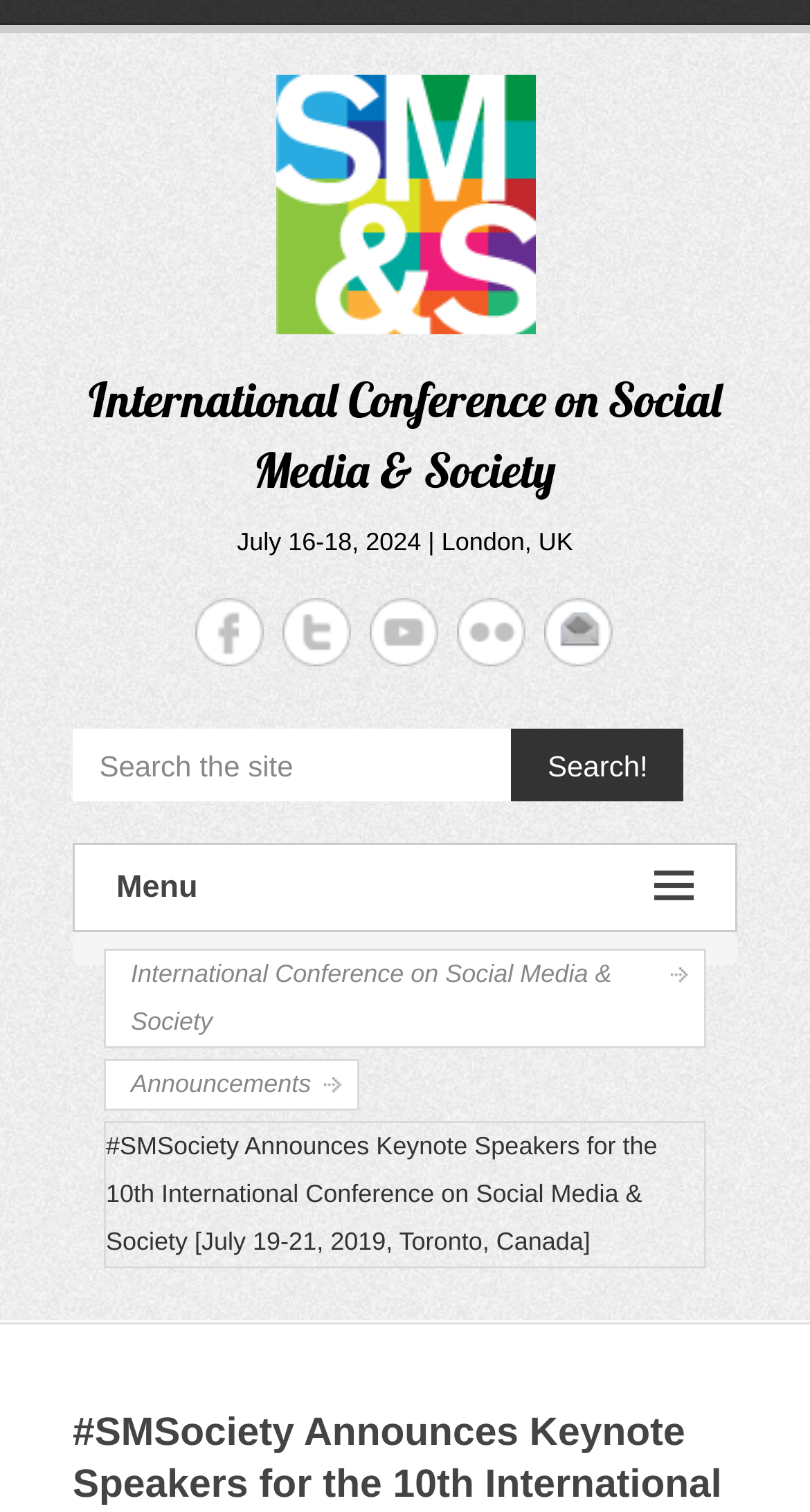How many social media links are available on the webpage?
Give a one-word or short phrase answer based on the image.

5